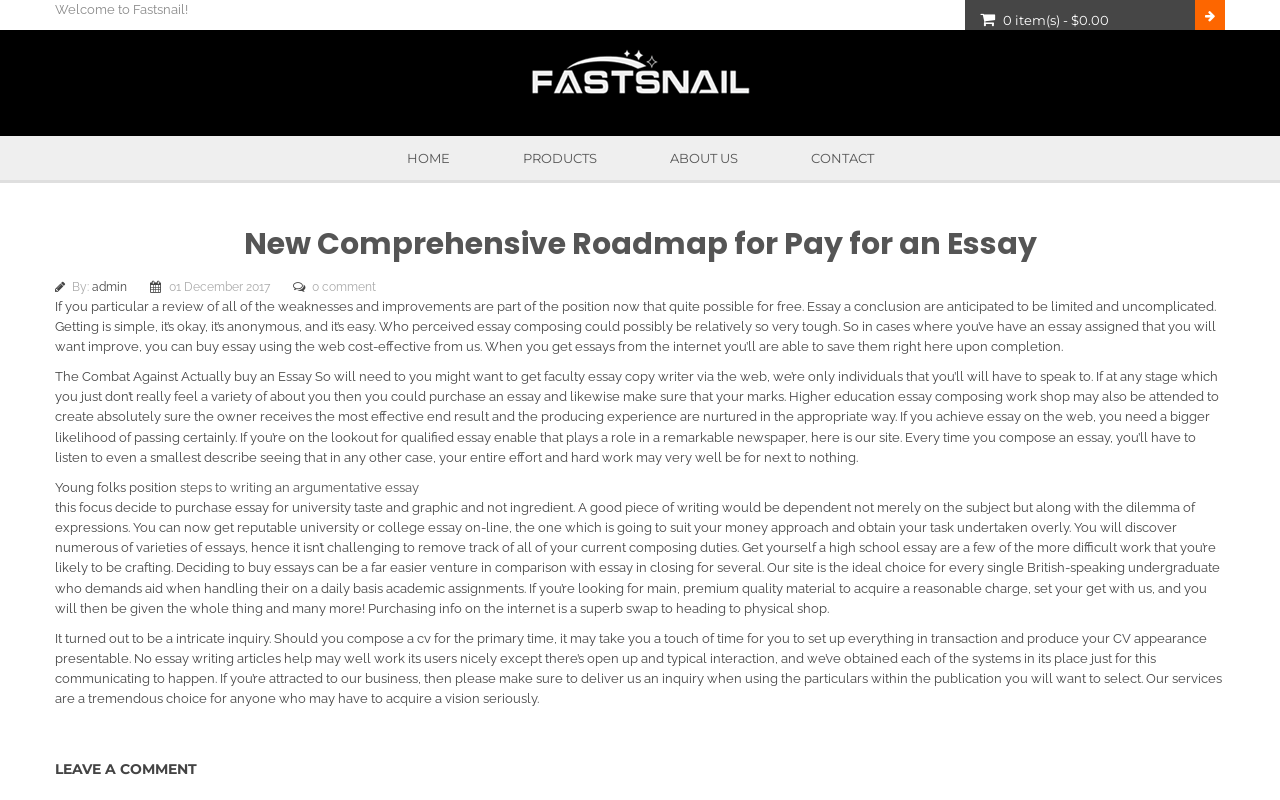Summarize the webpage with intricate details.

The webpage is about Fastsnail, a platform that offers essay writing services. At the top, there is a welcome message "Welcome to Fastsnail!" and a navigation menu with links to "HOME", "PRODUCTS", "ABOUT US", and "CONTACT". Below the navigation menu, there is a prominent heading "New Comprehensive Roadmap for Pay for an Essay" with a link to the same title. 

To the right of the heading, there is information about the author "admin" and the date "01 December 2017". Below this, there are four paragraphs of text discussing the benefits of buying essays online, including the ease of getting essays, the quality of the writing, and the convenience of the service. 

There are also links to related topics, such as "steps to writing an argumentative essay", and a call to action to "LEAVE A COMMENT" at the bottom of the page. The overall layout is organized, with clear headings and concise text.